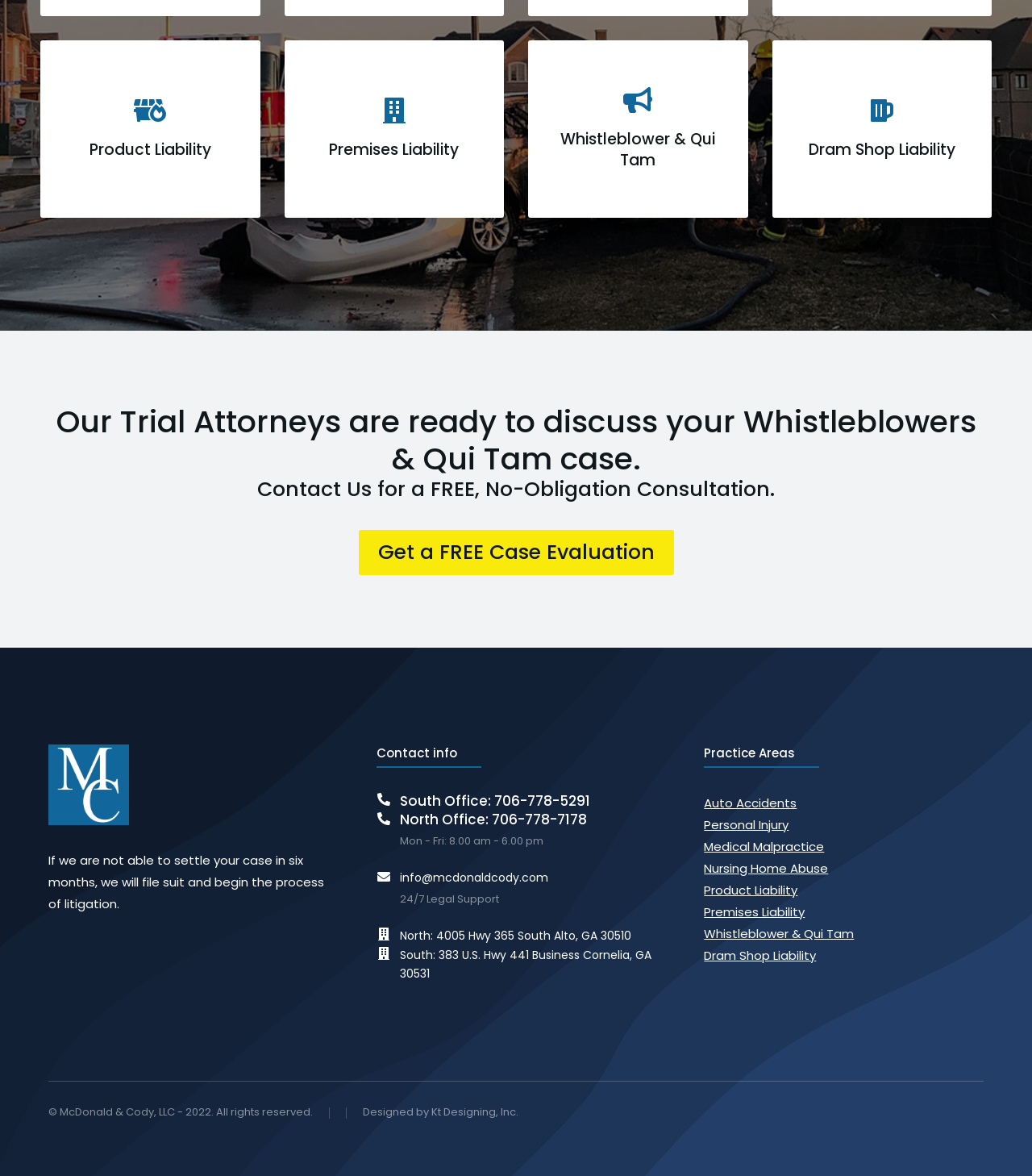Please respond to the question using a single word or phrase:
What type of lawyers are on this webpage?

Trial Attorneys